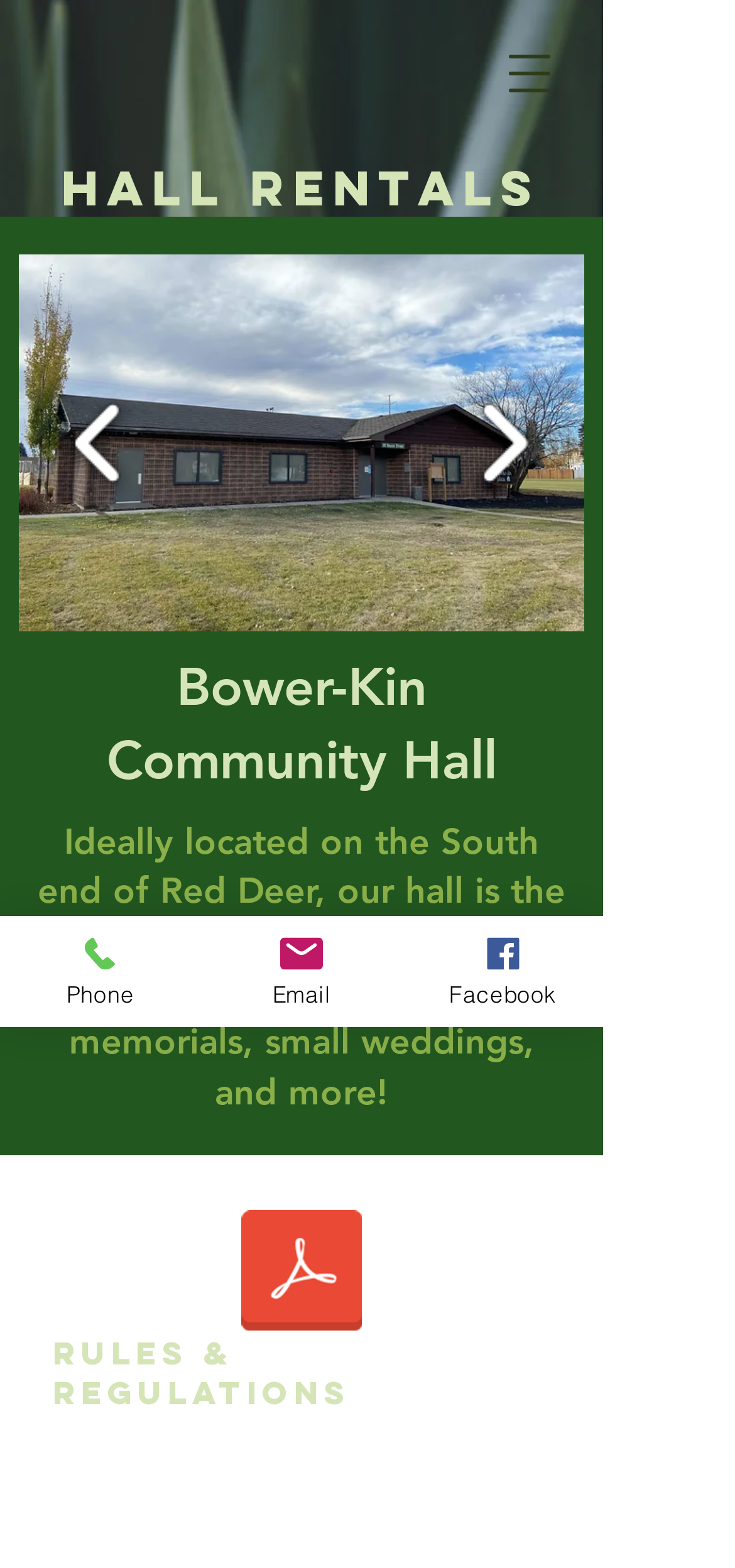Use a single word or phrase to respond to the question:
What is the link to the rules and regulations?

Rule and Regulations Clean-up Checklist